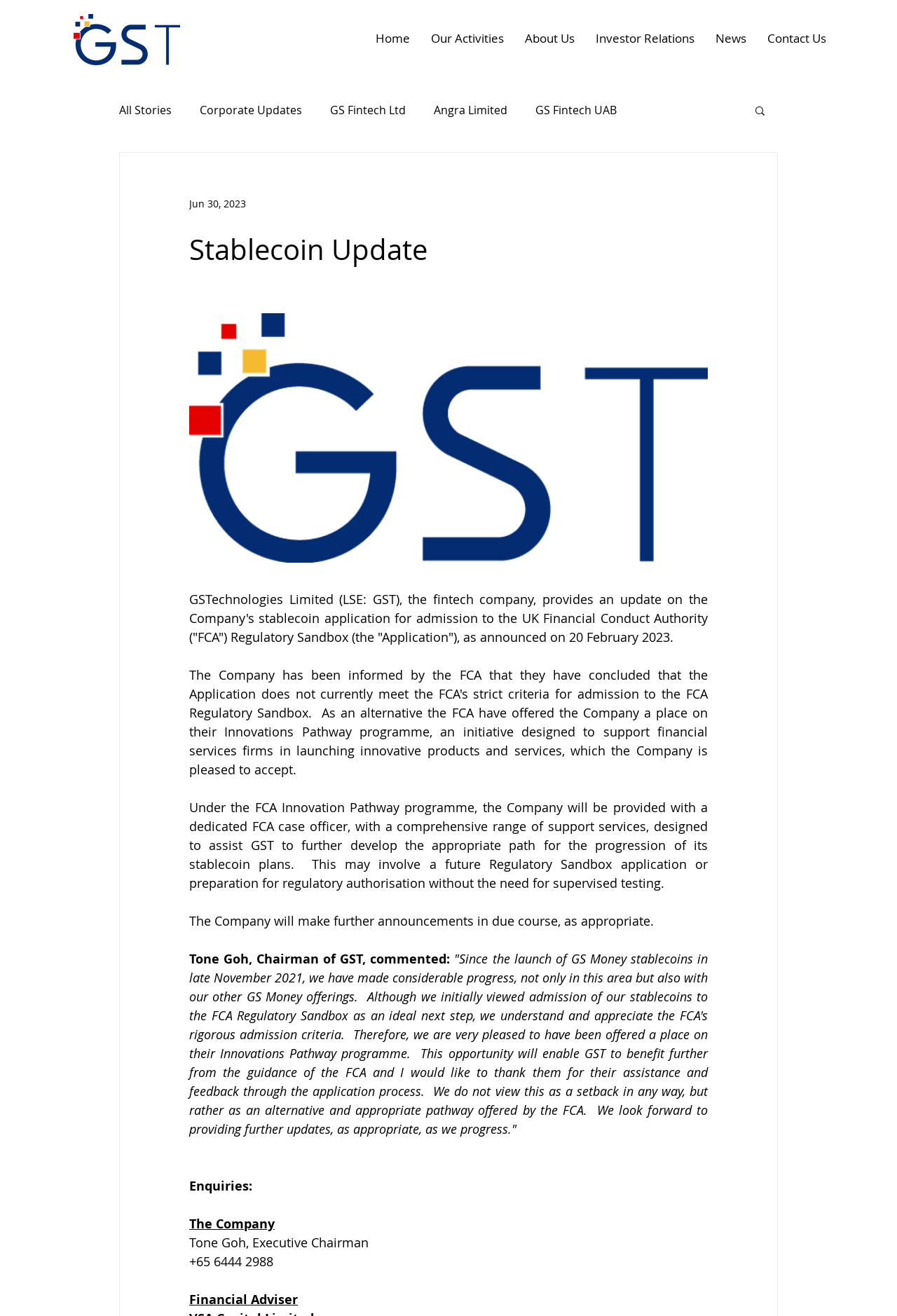Could you specify the bounding box coordinates for the clickable section to complete the following instruction: "Click the GST Logo"?

[0.082, 0.011, 0.201, 0.05]